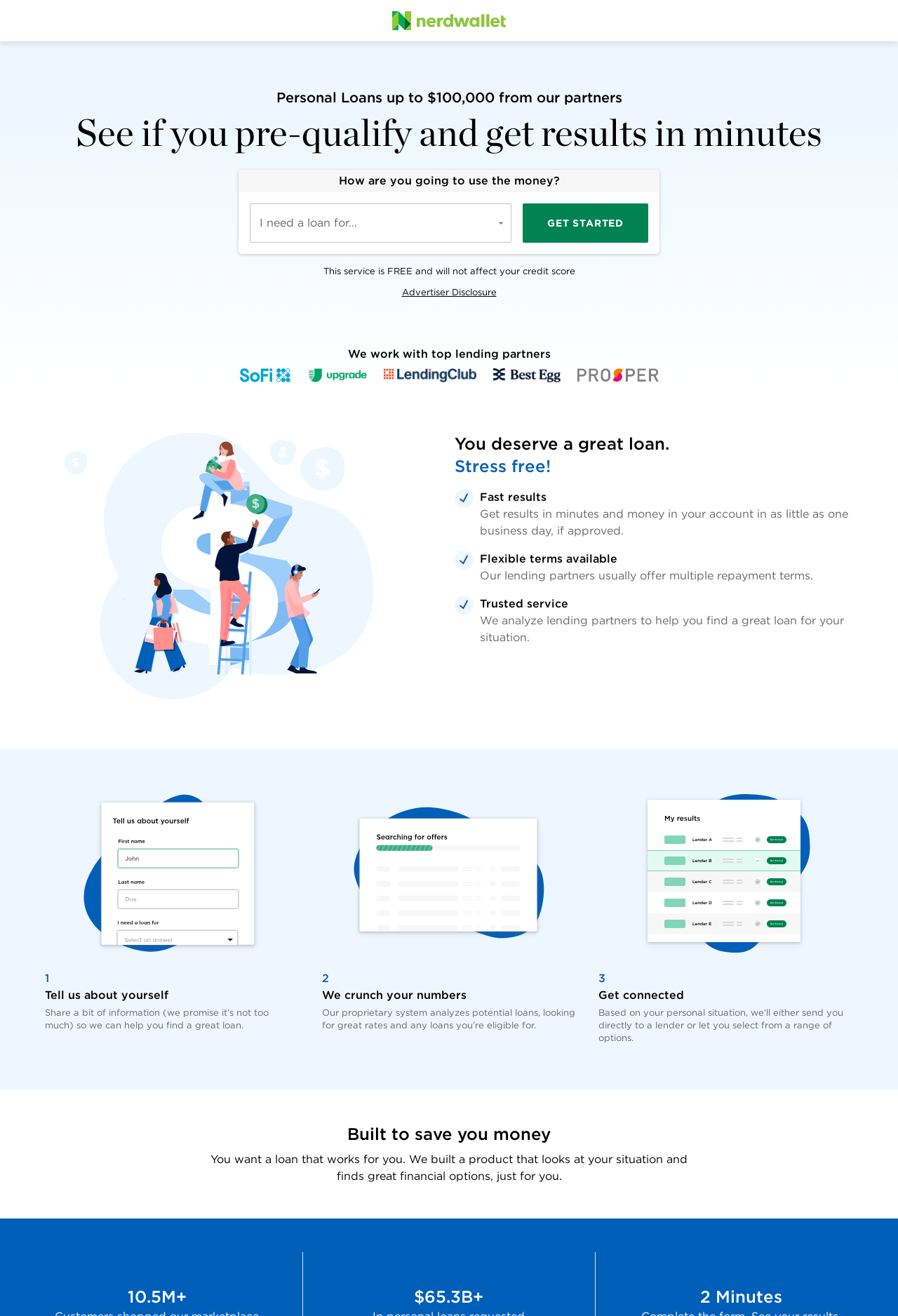Provide the bounding box coordinates of the HTML element this sentence describes: "Get Started". The bounding box coordinates consist of four float numbers between 0 and 1, i.e., [left, top, right, bottom].

[0.582, 0.155, 0.722, 0.185]